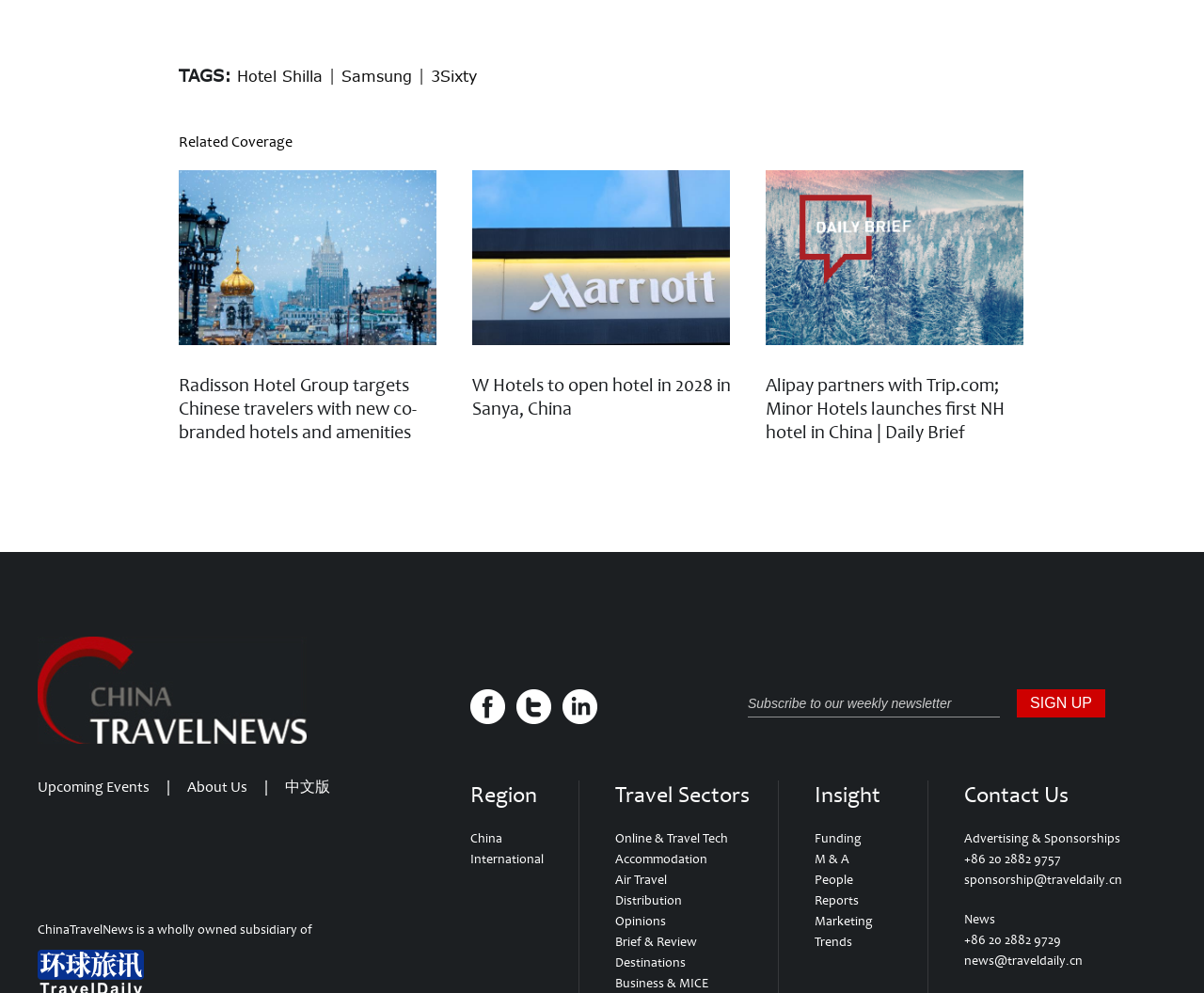Pinpoint the bounding box coordinates of the area that should be clicked to complete the following instruction: "View the 'Radisson Hotel Group targets Chinese travelers with new co-branded hotels and amenities' article". The coordinates must be given as four float numbers between 0 and 1, i.e., [left, top, right, bottom].

[0.148, 0.171, 0.362, 0.347]